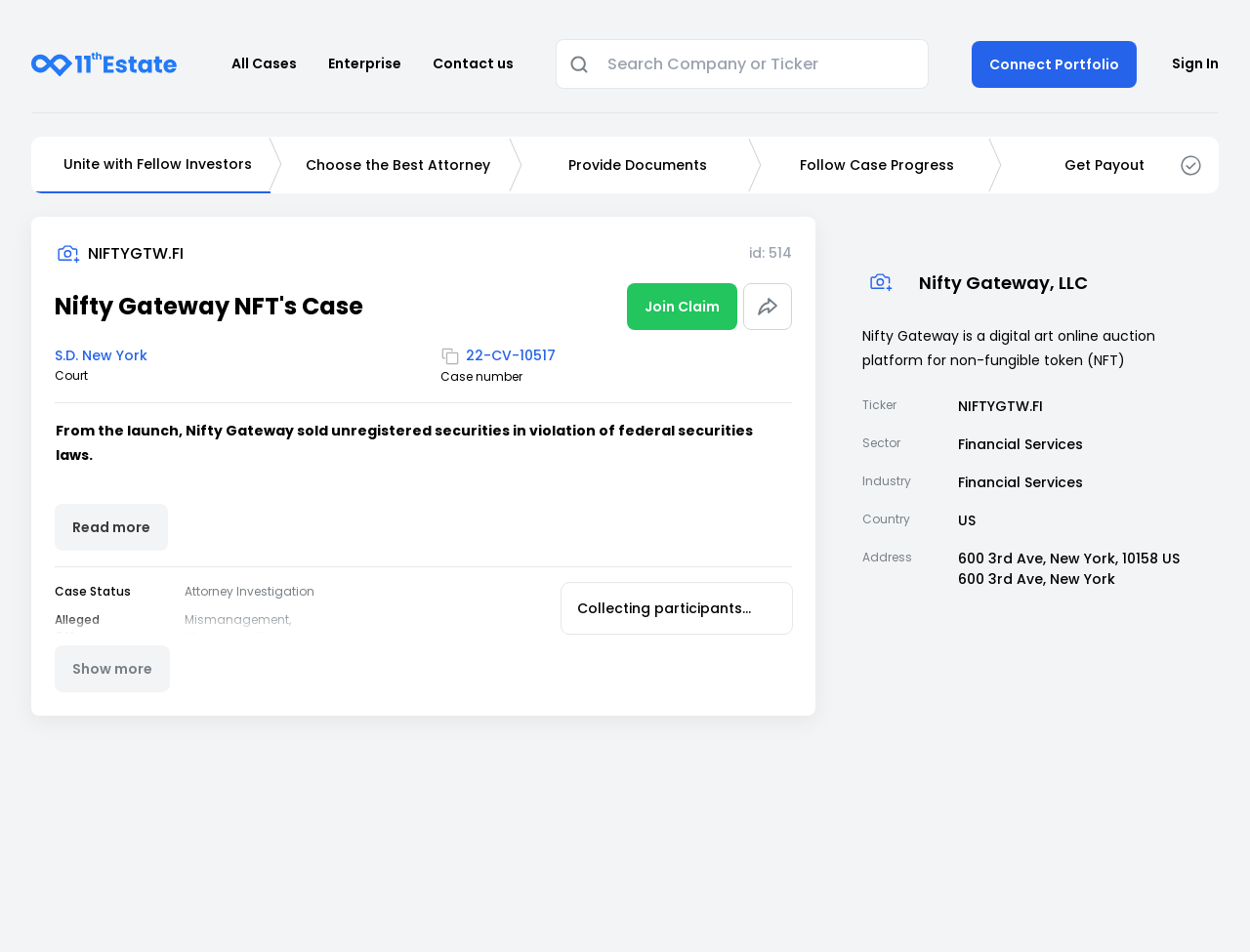What is the name of the company being described?
Please give a detailed and elaborate answer to the question based on the image.

The webpage is describing a company, and the name of the company is mentioned in the heading 'Nifty Gateway NFT's Case' and also in the text 'Nifty Gateway is a digital art online auction platform for non-fungible token (NFT)'.